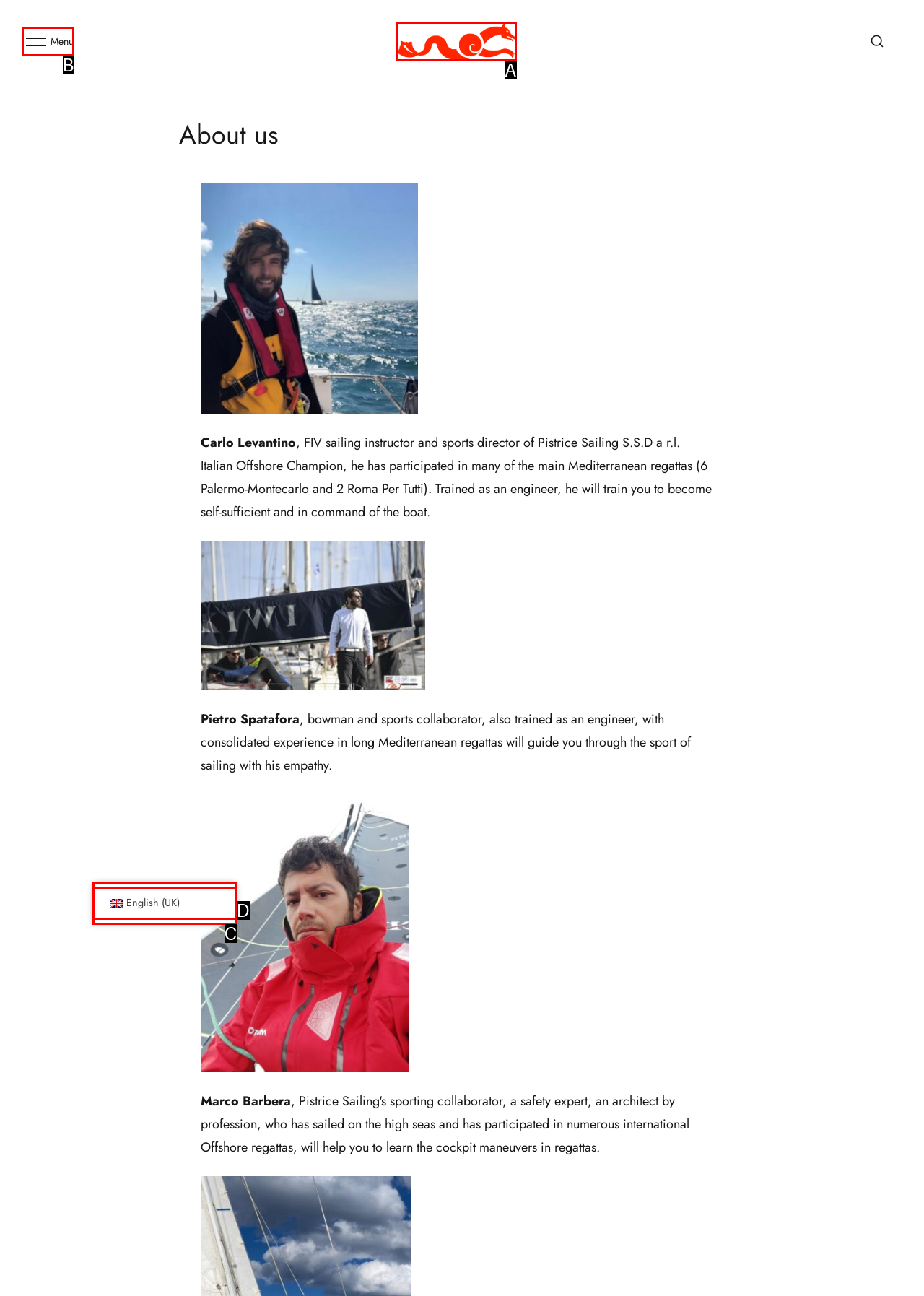With the provided description: Menu, select the most suitable HTML element. Respond with the letter of the selected option.

B